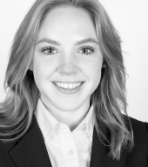Identify and describe all the elements present in the image.

The image features a young woman smiling confidently at the camera. She has long, wavy hair and is dressed in a professional-looking outfit, likely a blazer over a collared shirt, which suggests she is in an academic or professional setting. This image corresponds to a section of a webpage presenting a thesis on the topic “Modern Artists: Is the Internet a Legitimate Avenue of Business?” authored by Emily Nee. The thesis explores the evolution of art culture, particularly focusing on how the digital world has influenced artistic expression and commerce.